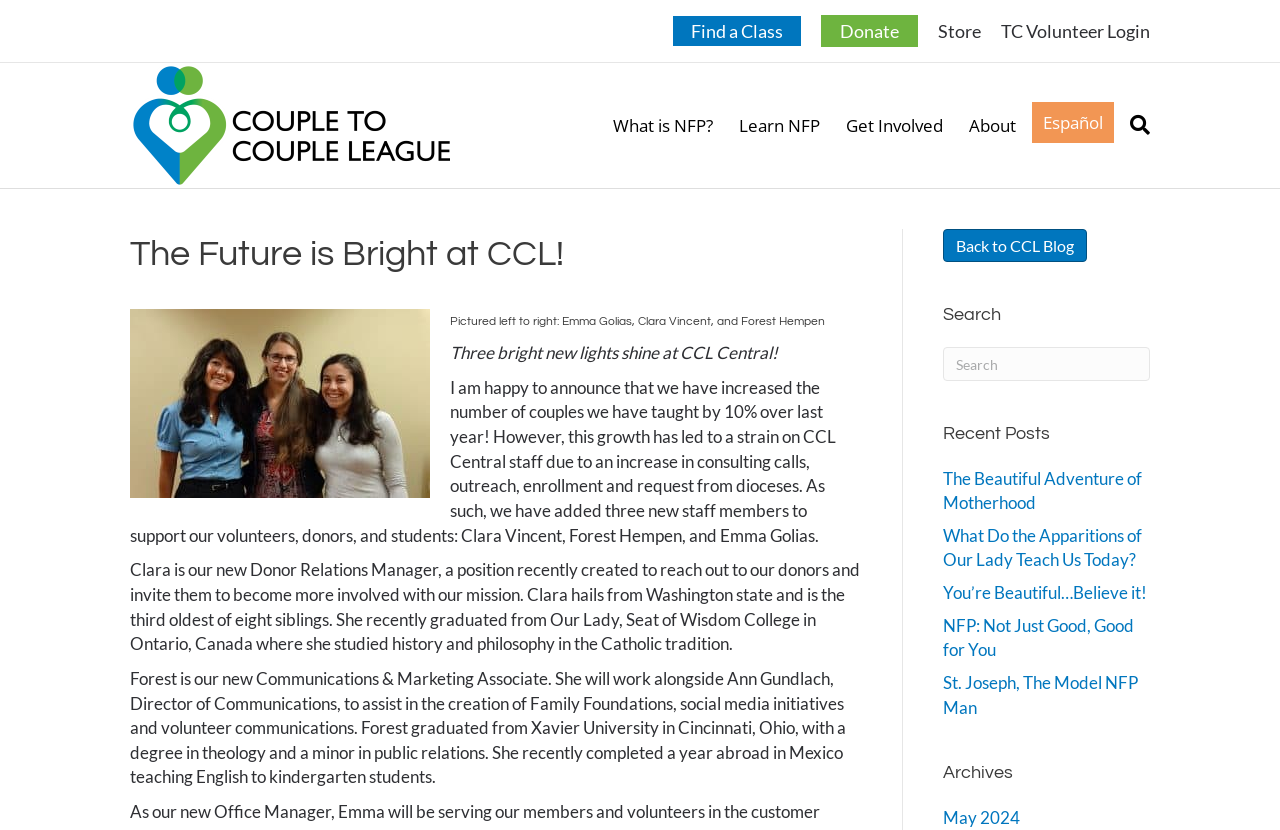Find the bounding box coordinates of the clickable area that will achieve the following instruction: "View the 'Recent Posts'".

[0.736, 0.508, 0.898, 0.538]